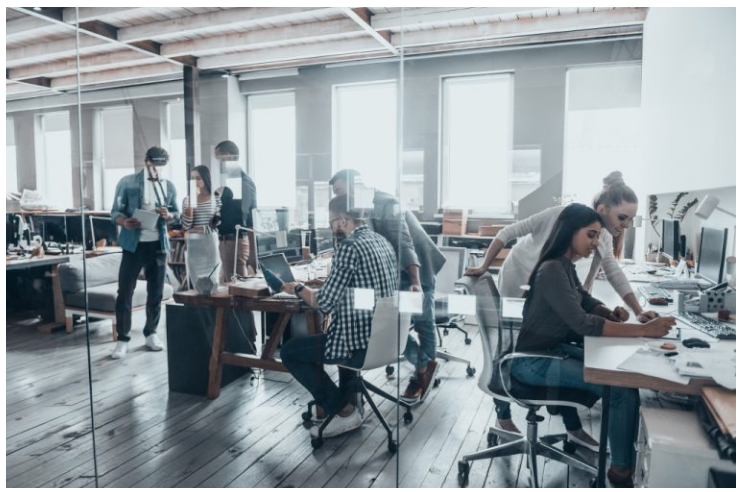What type of flooring is in the office?
Refer to the screenshot and answer in one word or phrase.

Wooden